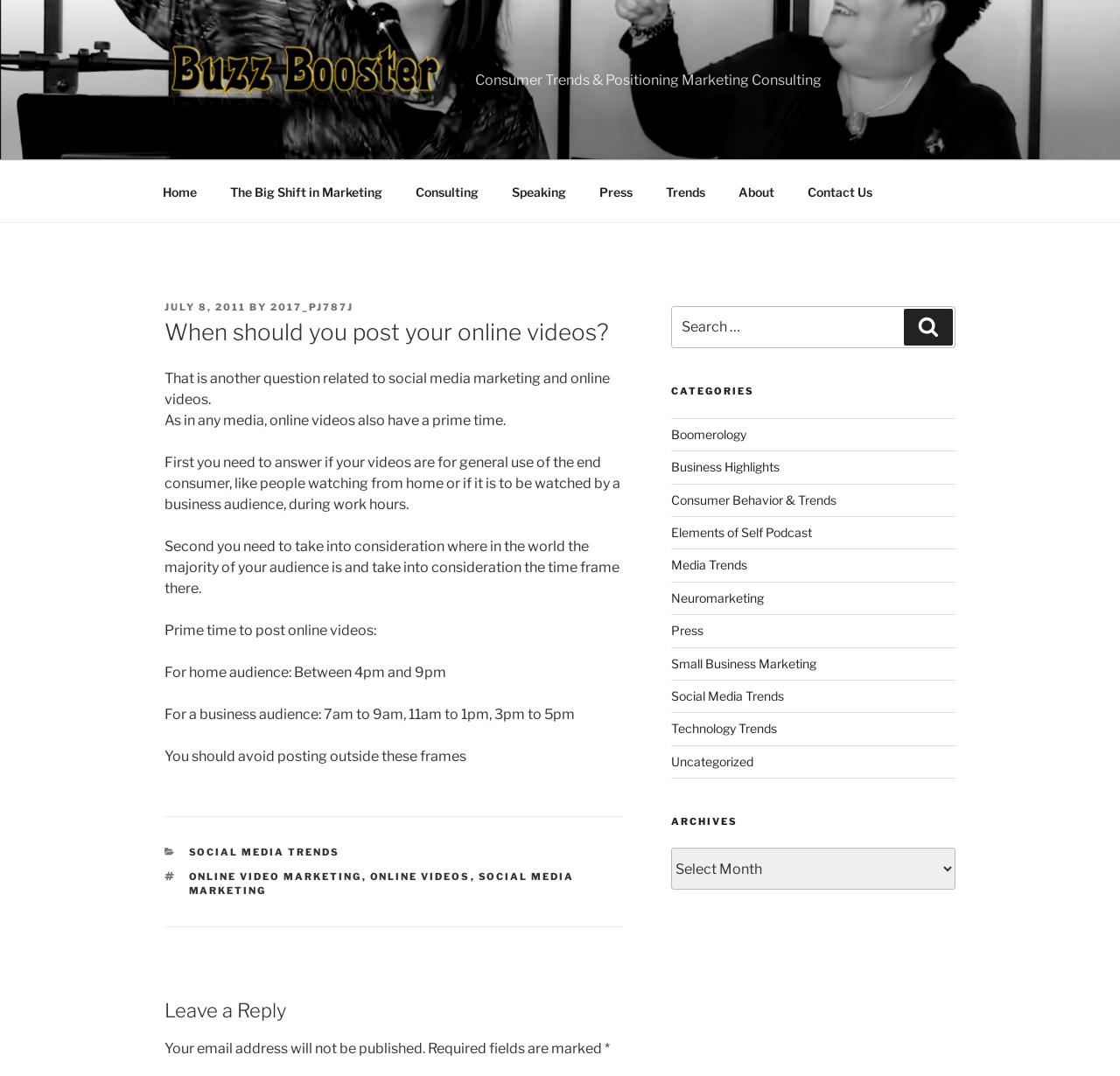What is the title of the article?
Answer with a single word or phrase by referring to the visual content.

When should you post your online videos?